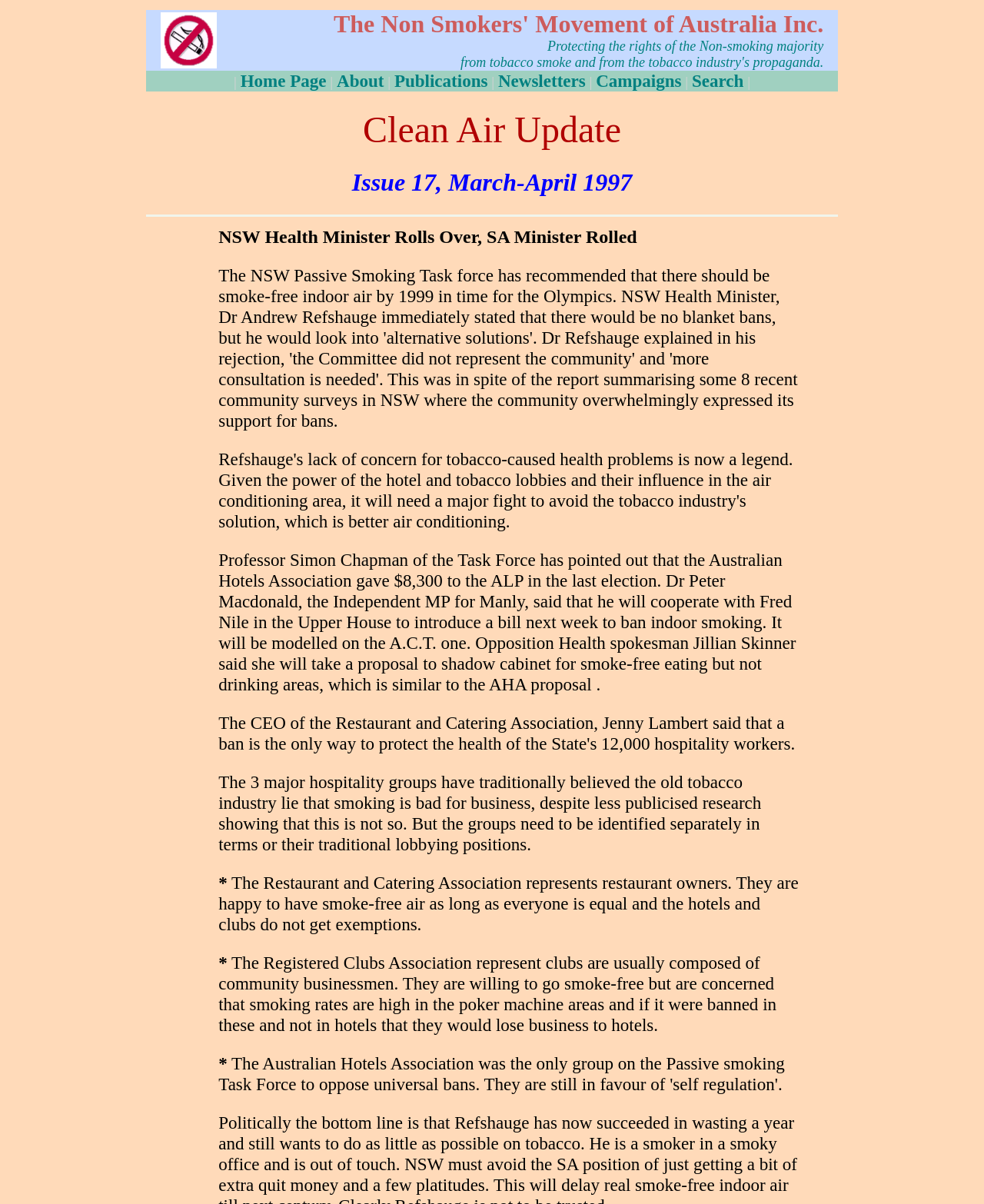What is the title of this newsletter?
Please use the image to provide an in-depth answer to the question.

I found the answer by looking at the static text element that says 'Clean Air Update'.